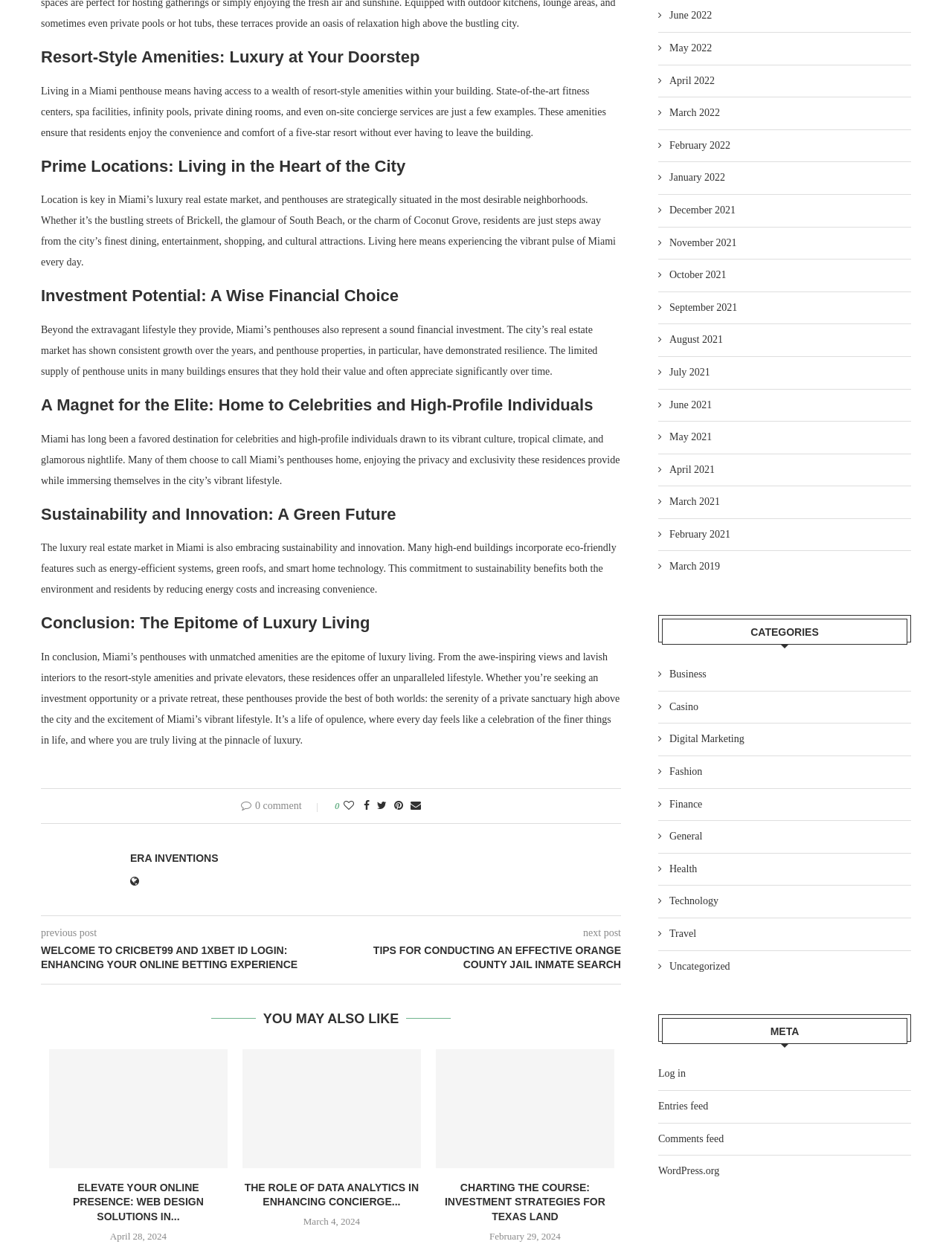Identify the bounding box coordinates for the UI element that matches this description: "Uncategorized".

[0.691, 0.769, 0.955, 0.781]